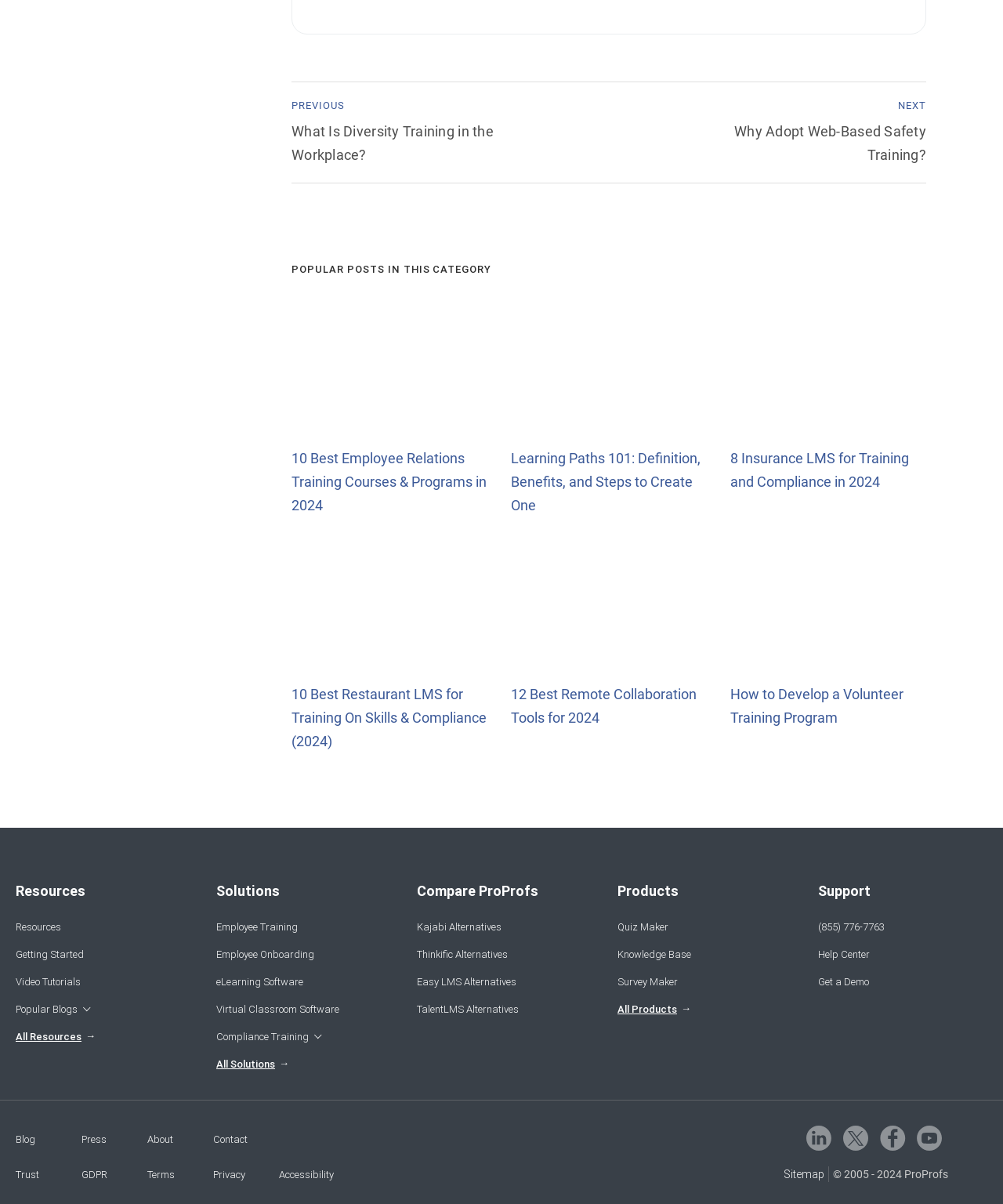What type of products does ProProfs offer?
Refer to the image and respond with a one-word or short-phrase answer.

E-learning products